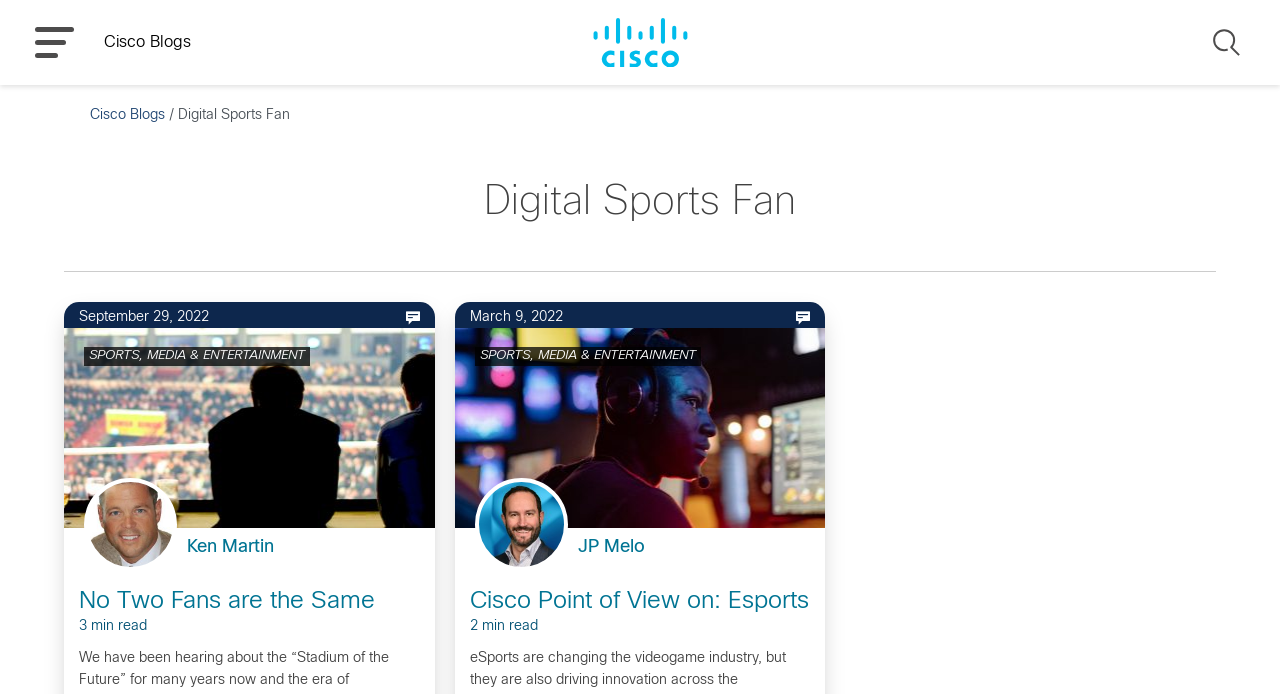Please identify the bounding box coordinates of the area that needs to be clicked to follow this instruction: "Click on the SPORTS, MEDIA & ENTERTAINMENT category".

[0.07, 0.504, 0.238, 0.522]